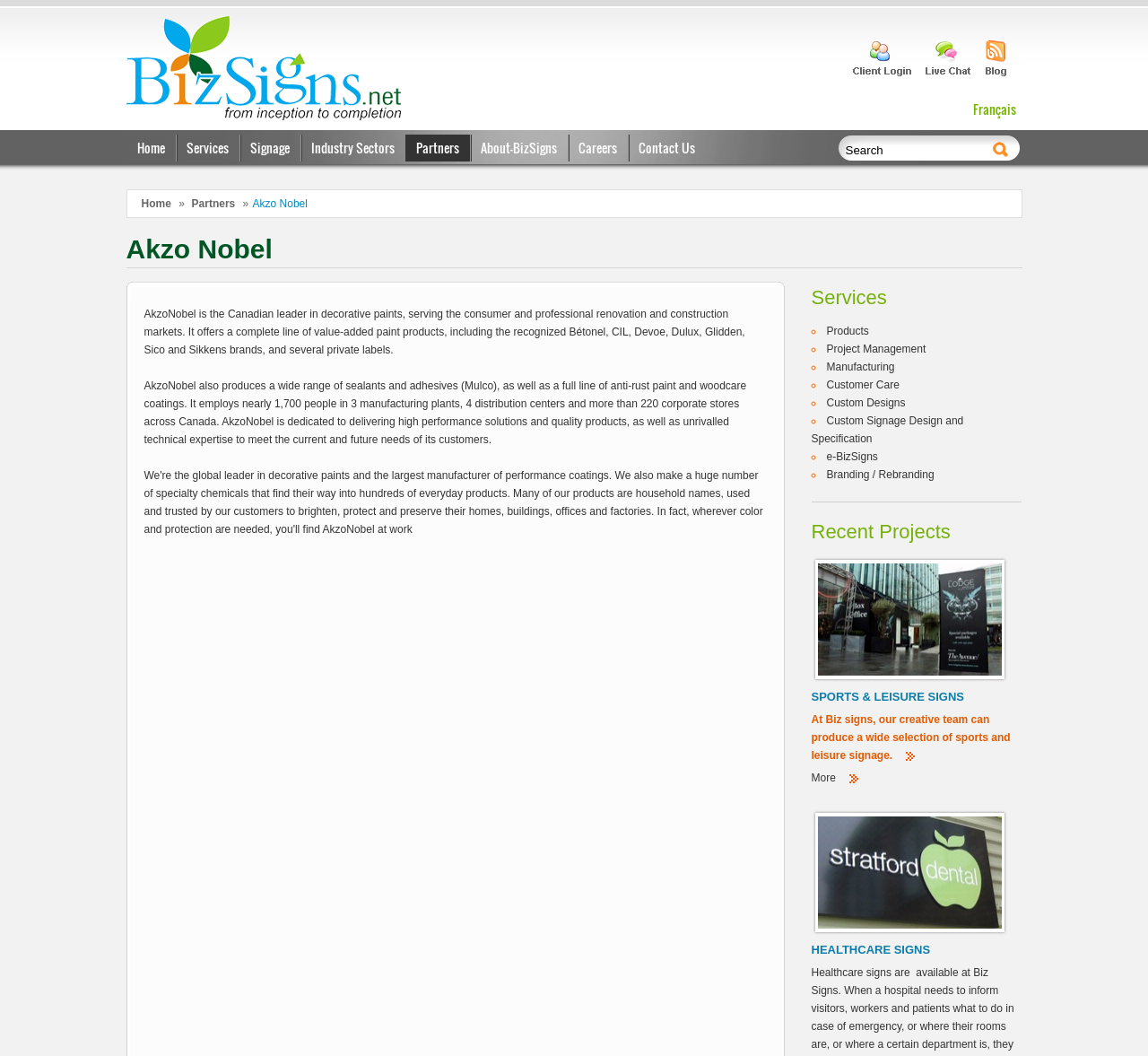What language option is available?
Please use the image to deliver a detailed and complete answer.

A language option is available on the webpage, which is 'Français', indicating that the website is also available in French. This option is located near the top right corner of the webpage.